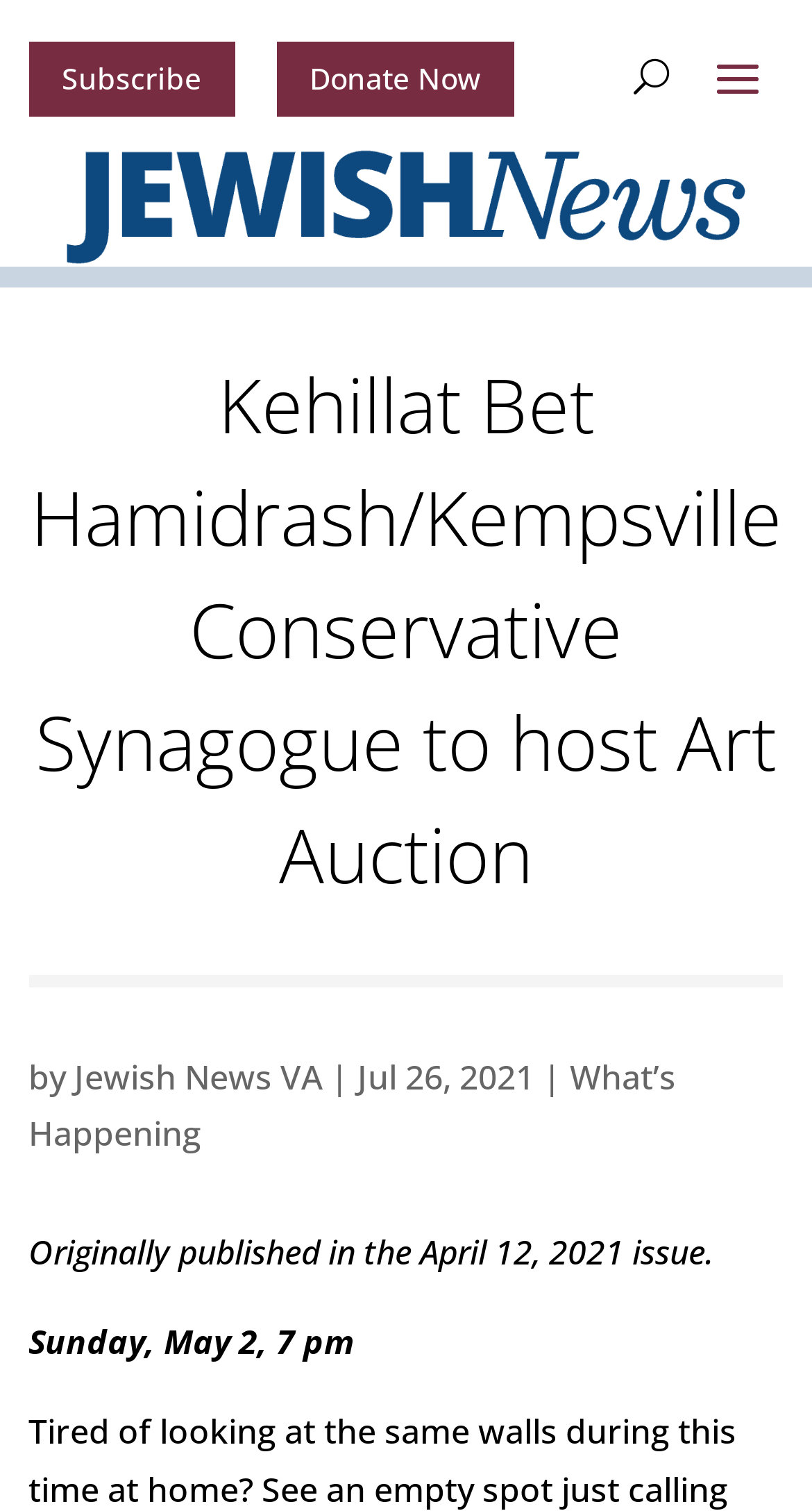Please give a succinct answer to the question in one word or phrase:
What is the name of the publication?

Jewish News VA